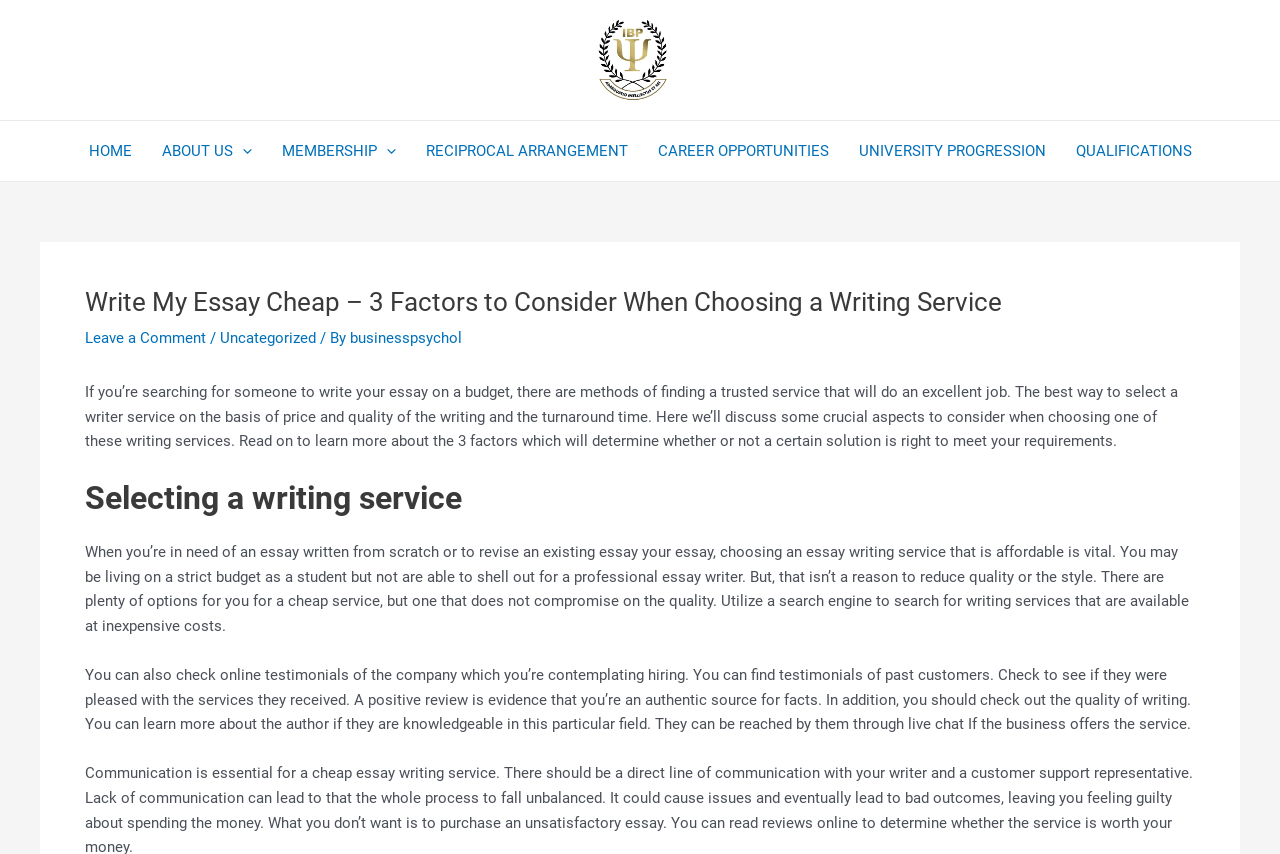From the webpage screenshot, identify the region described by parent_node: MEMBERSHIP aria-label="Menu Toggle". Provide the bounding box coordinates as (top-left x, top-left y, bottom-right x, bottom-right y), with each value being a floating point number between 0 and 1.

[0.294, 0.142, 0.309, 0.212]